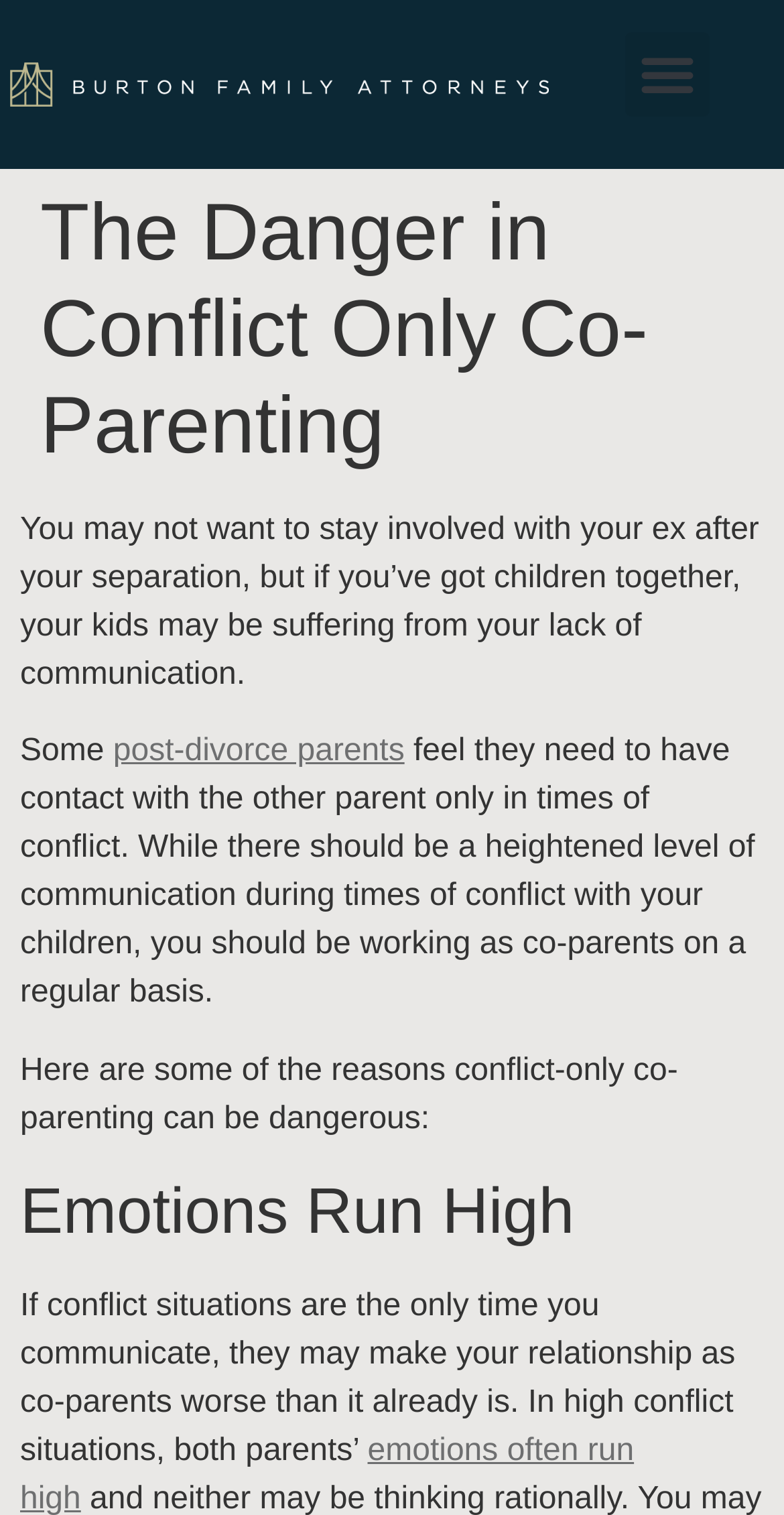What is the consequence of conflict-only co-parenting?
Use the information from the image to give a detailed answer to the question.

According to the webpage, one of the reasons conflict-only co-parenting can be dangerous is that 'Emotions Run High', which is a heading on the webpage. This suggests that conflict-only co-parenting can lead to heightened emotions.